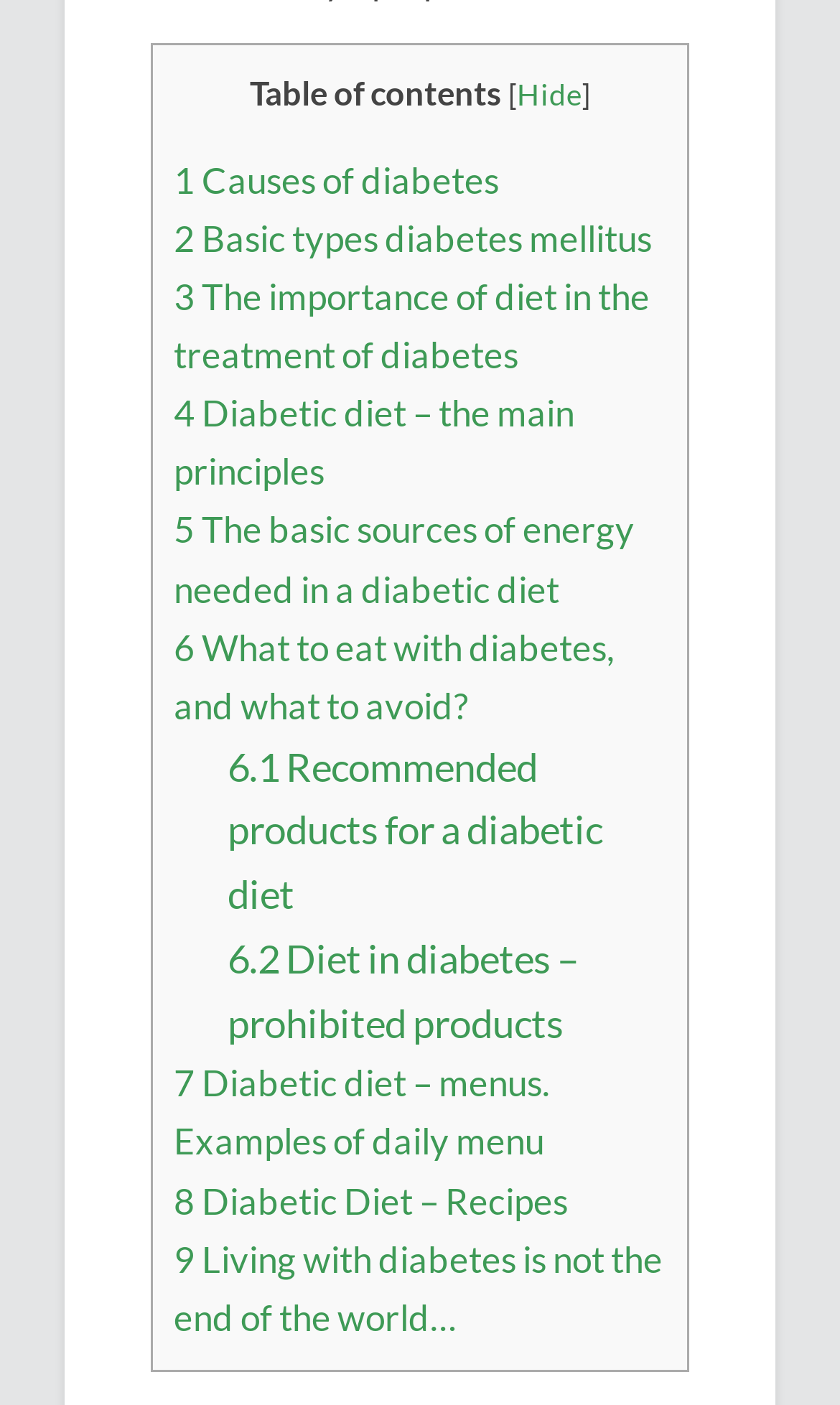Kindly respond to the following question with a single word or a brief phrase: 
What is the last topic in the table of contents?

Living with diabetes is not the end of the world…